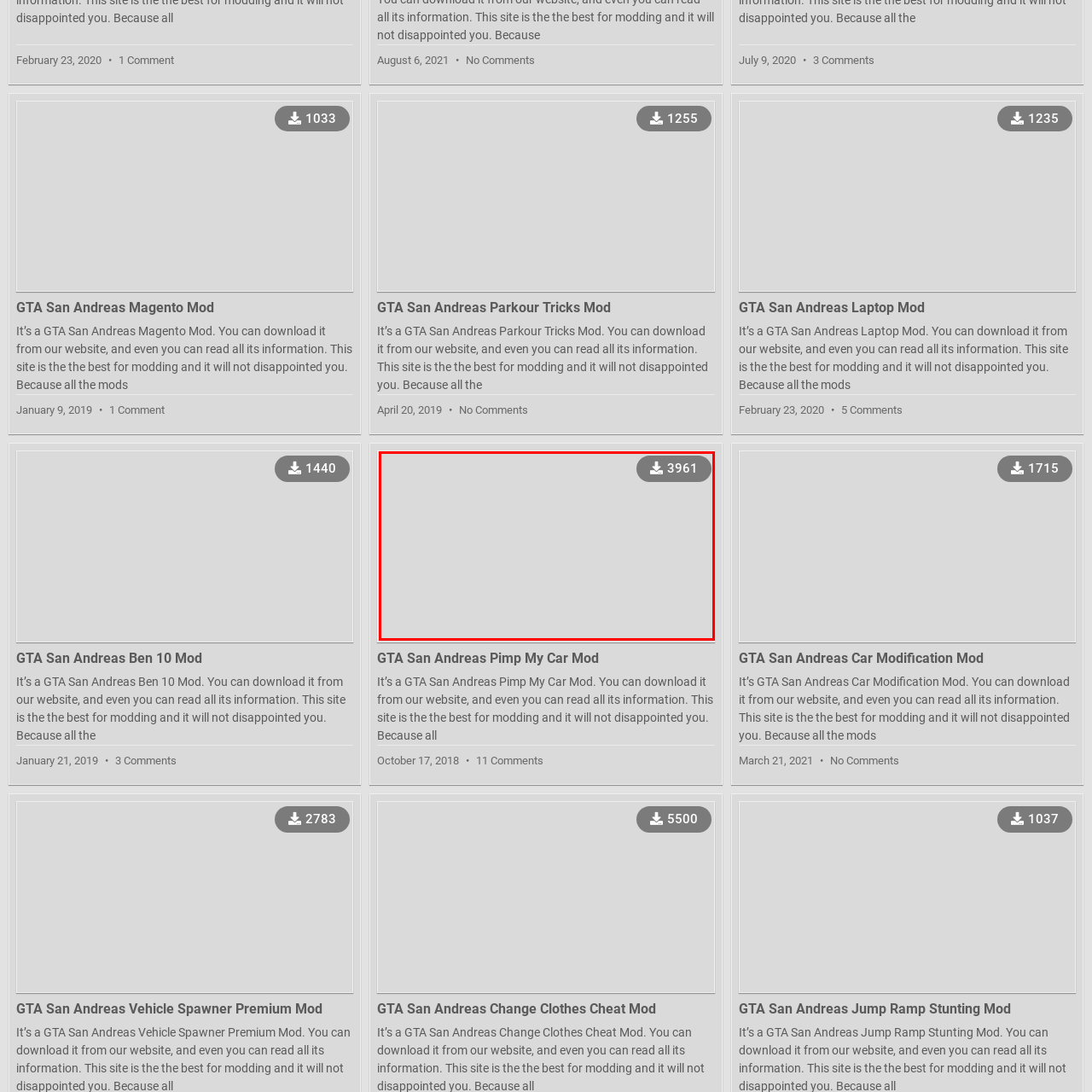Generate a comprehensive caption for the image section marked by the red box.

The image showcases the download button for the "GTA San Andreas Pimp My Car Mod," which has been downloaded a notable 3,961 times. The interface emphasizes the mod's popularity, suggesting a strong community interest and engagement. Users can easily access the download option from this intuitive layout, reflecting the site's focus on providing user-friendly access to modifications for the popular game, Grand Theft Auto: San Andreas.